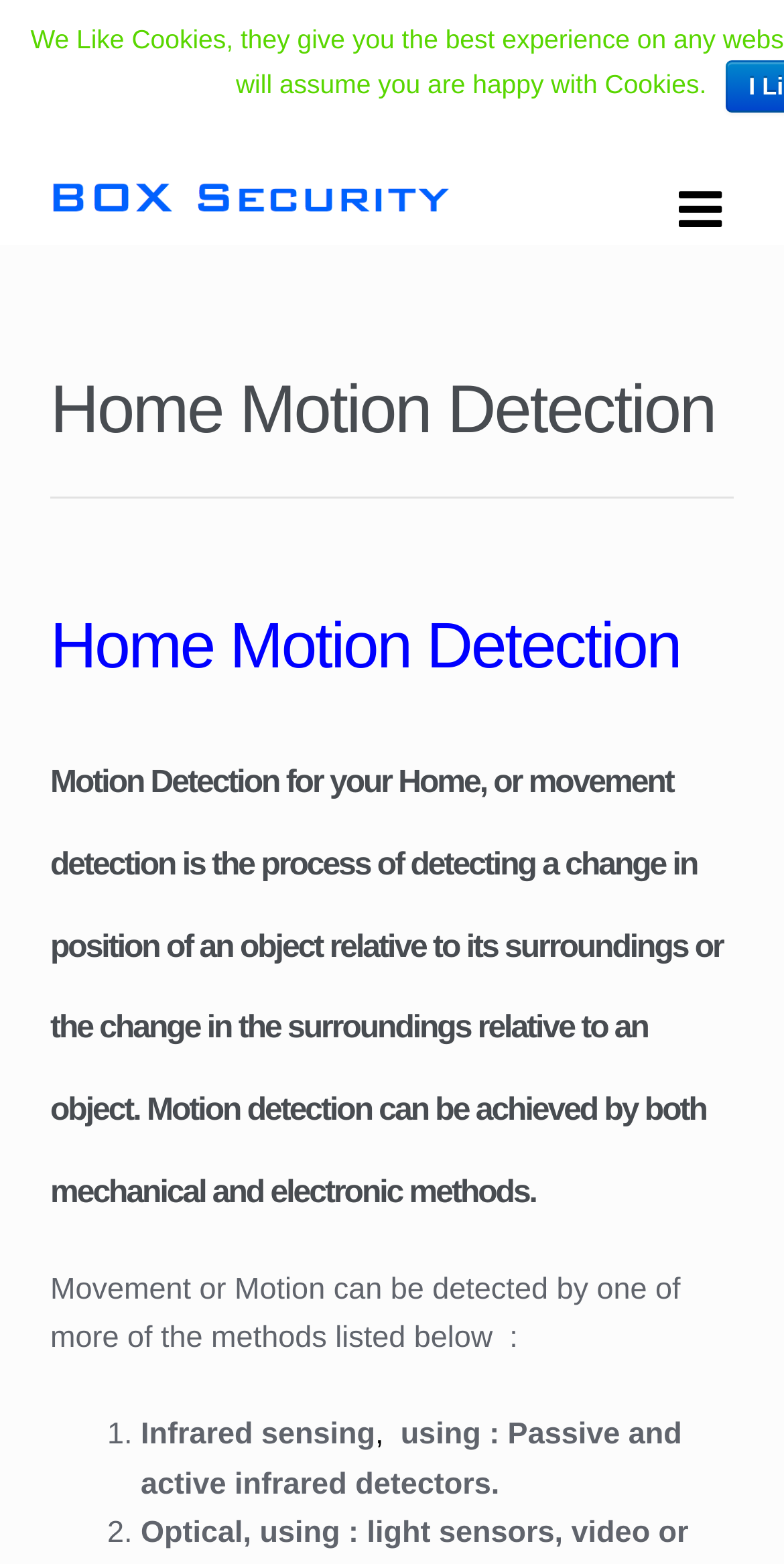Give a comprehensive overview of the webpage, including key elements.

The webpage is about Home Motion Detection, with a clear heading at the top center of the page. Below the heading, there is a brief description of motion detection, which is the process of detecting a change in position of an object relative to its surroundings.

On the top left, there is a secondary navigation menu with a company name, "BoxSecurity.Ltd", and contact information, including phone numbers and a fax number. Next to it, there is a "Sales" email link.

The main content area is divided into sections, with headings and paragraphs of text. The first section has a heading "Home Motion Detection" and a brief introduction to motion detection. Below it, there is a list of methods to detect motion, with numbered list markers. The list includes "Infrared sensing" with a brief description and a link to more information.

There are also several links at the top of the page, including "Skip to navigation", "Skip to content", and a navigation link with an icon.